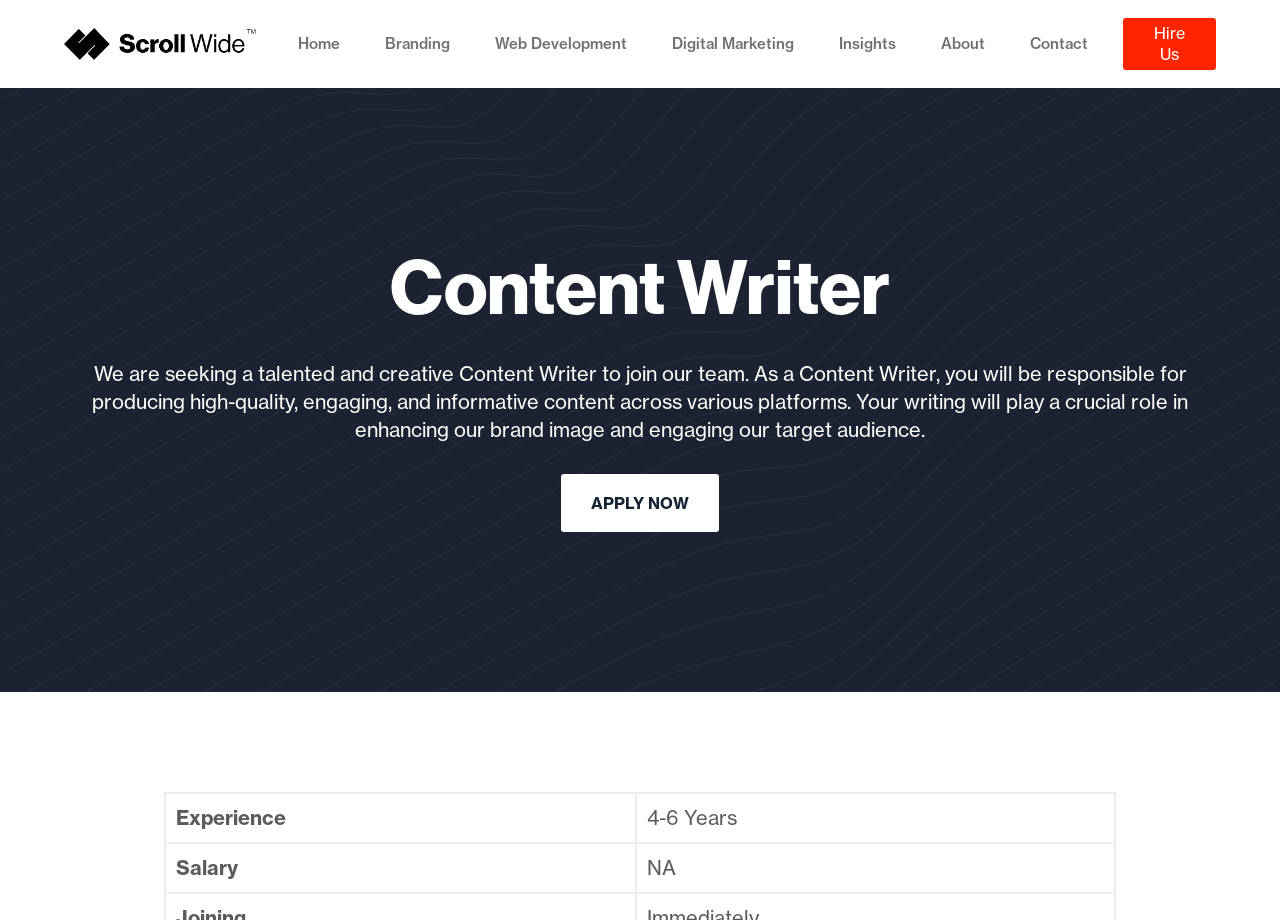Can you specify the bounding box coordinates for the region that should be clicked to fulfill this instruction: "Hire the company".

[0.877, 0.02, 0.95, 0.076]